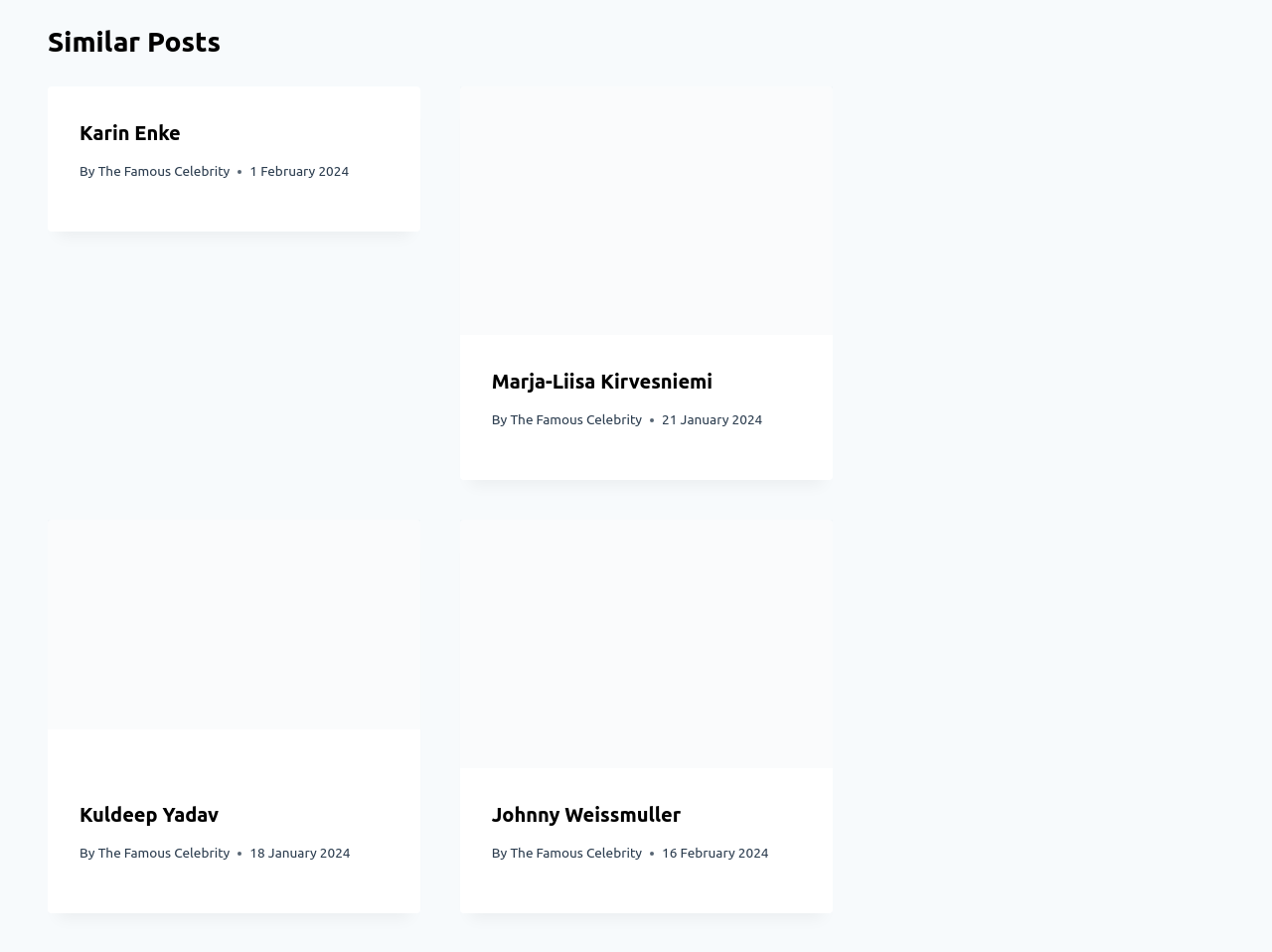Answer the following inquiry with a single word or phrase:
What is the date of the third article?

18 January 2024